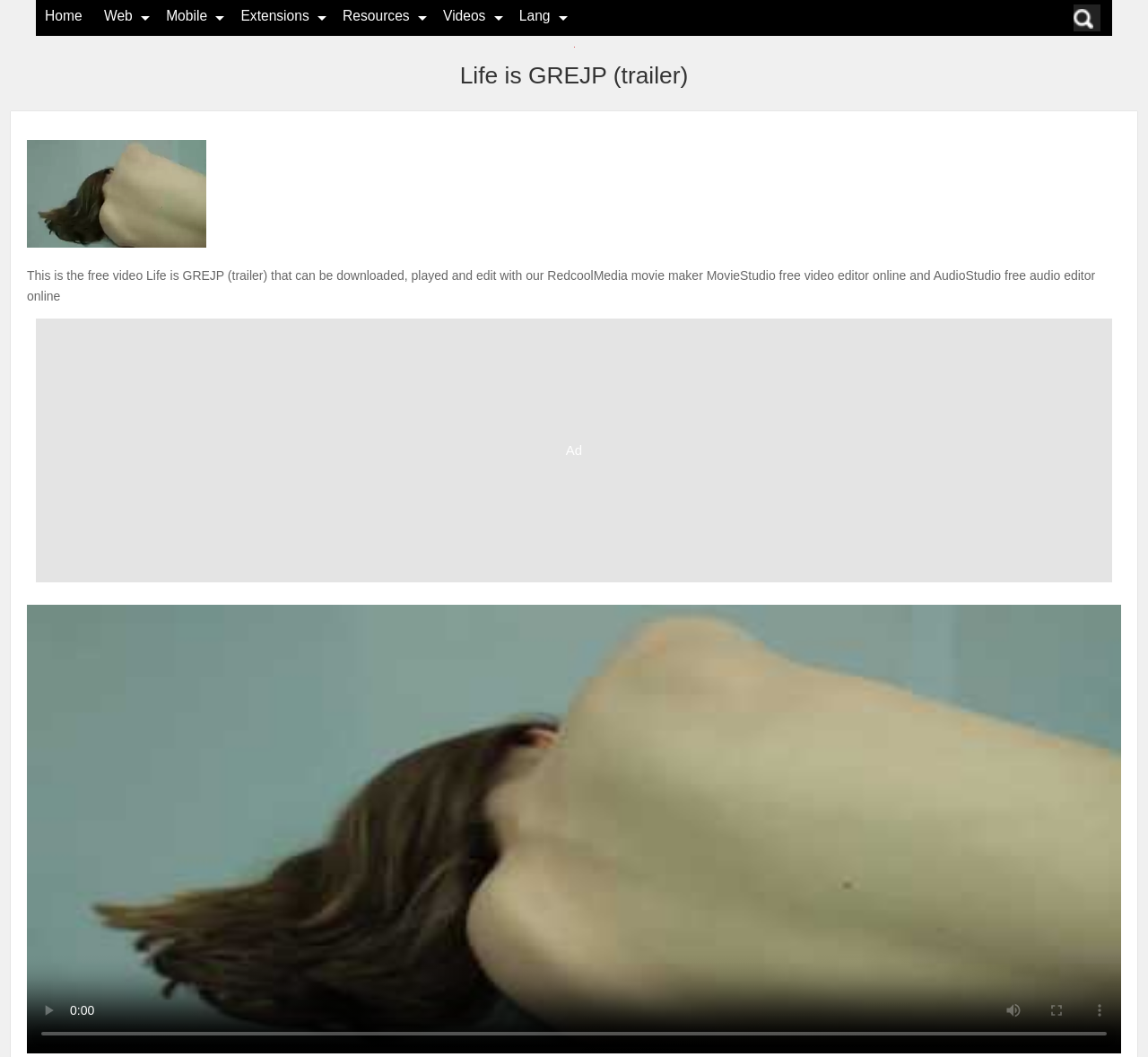Use a single word or phrase to answer the question:
What is the name of the video editor mentioned?

MovieStudio